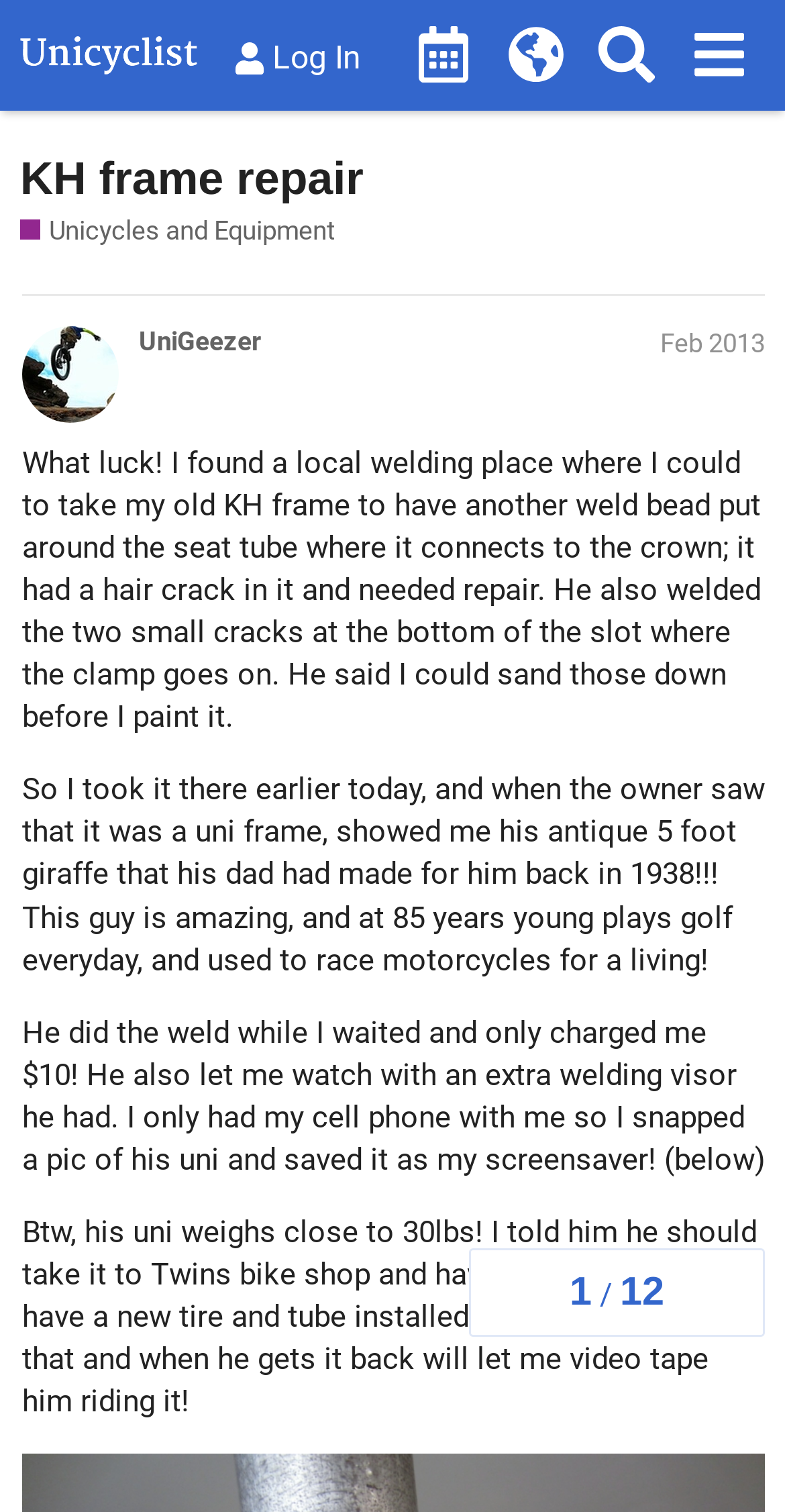What is the name of the person who wrote the discussion?
Give a one-word or short-phrase answer derived from the screenshot.

UniGeezer